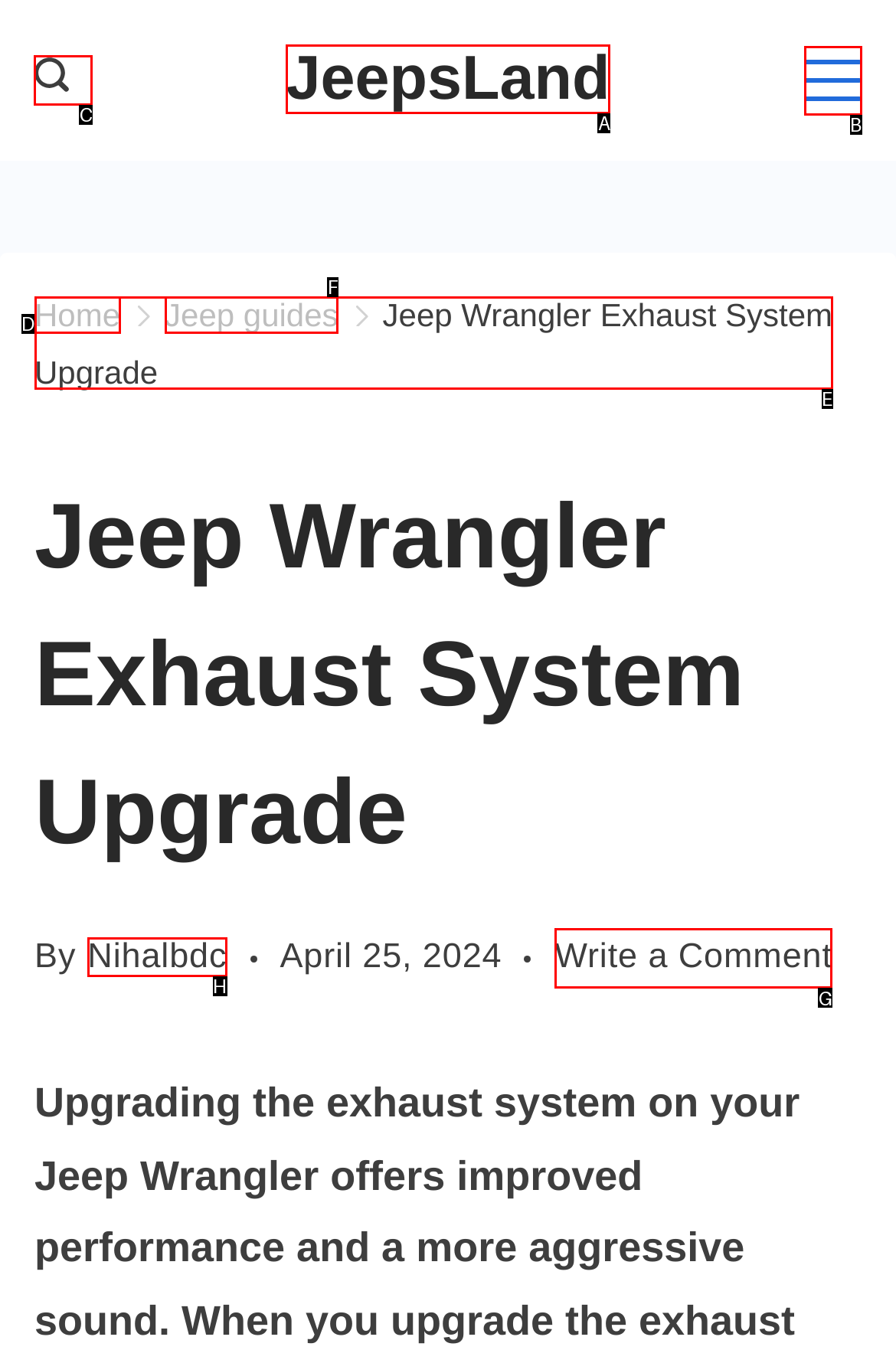Please indicate which option's letter corresponds to the task: Search for something by examining the highlighted elements in the screenshot.

C